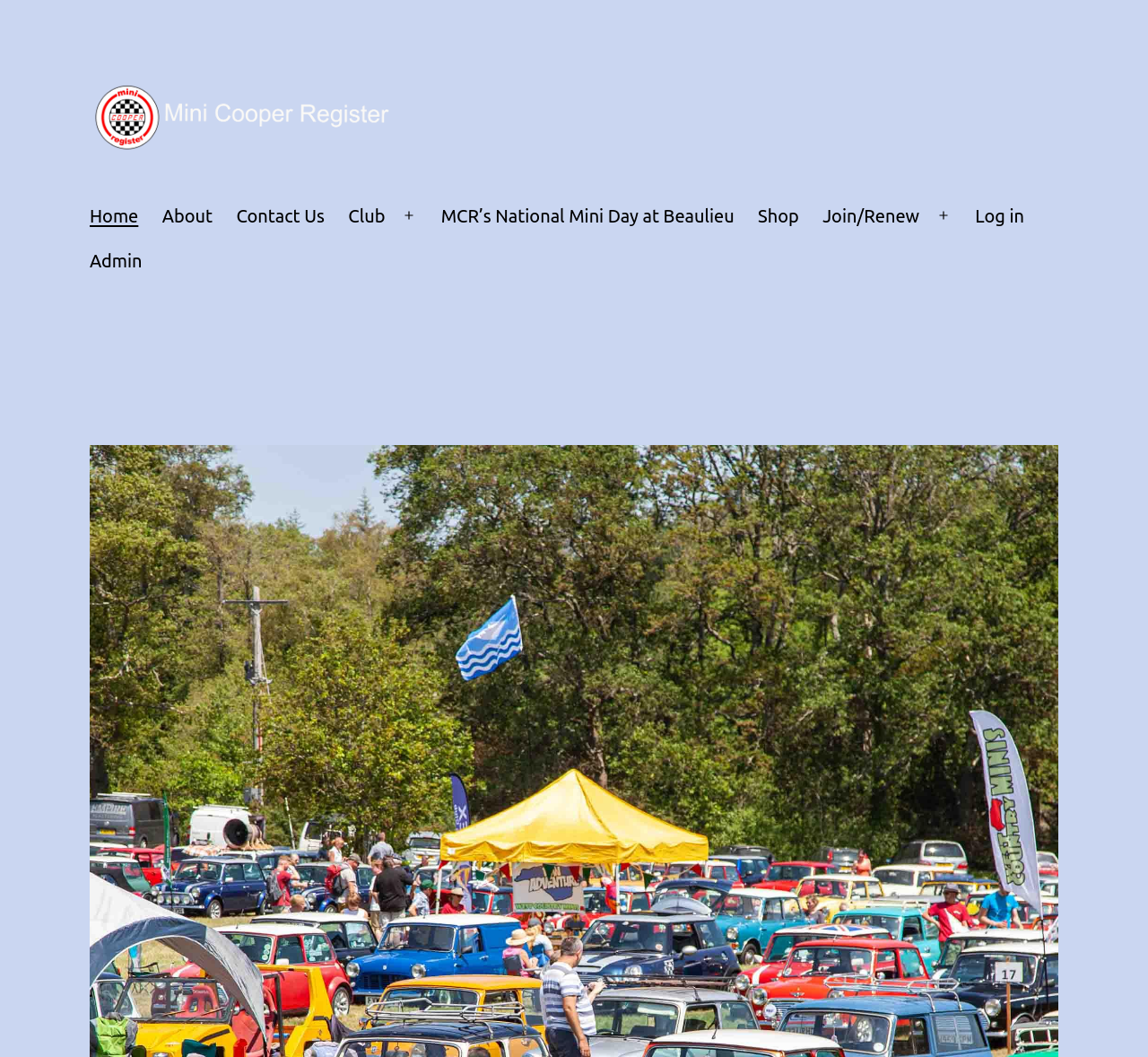Locate the bounding box coordinates of the element's region that should be clicked to carry out the following instruction: "learn about the club". The coordinates need to be four float numbers between 0 and 1, i.e., [left, top, right, bottom].

[0.293, 0.183, 0.346, 0.226]